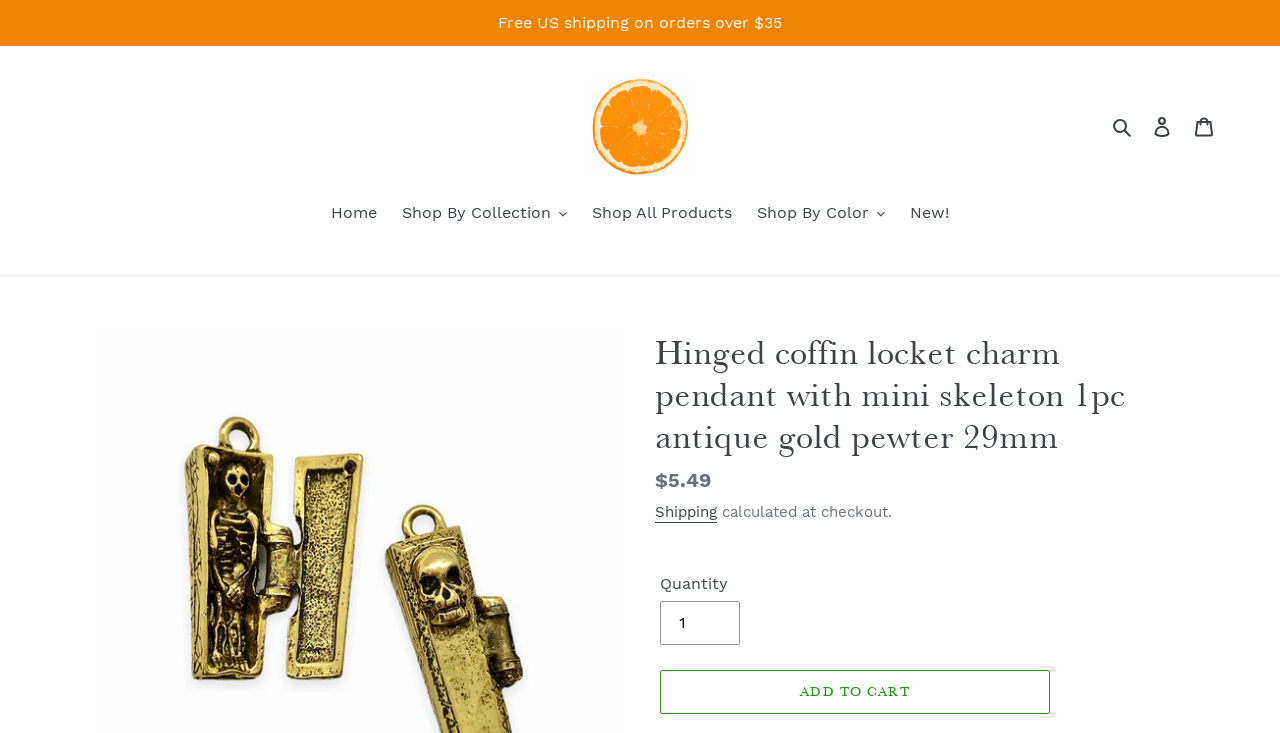Give the bounding box coordinates for this UI element: "Shop By Collection". The coordinates should be four float numbers between 0 and 1, arranged as [left, top, right, bottom].

[0.306, 0.274, 0.451, 0.311]